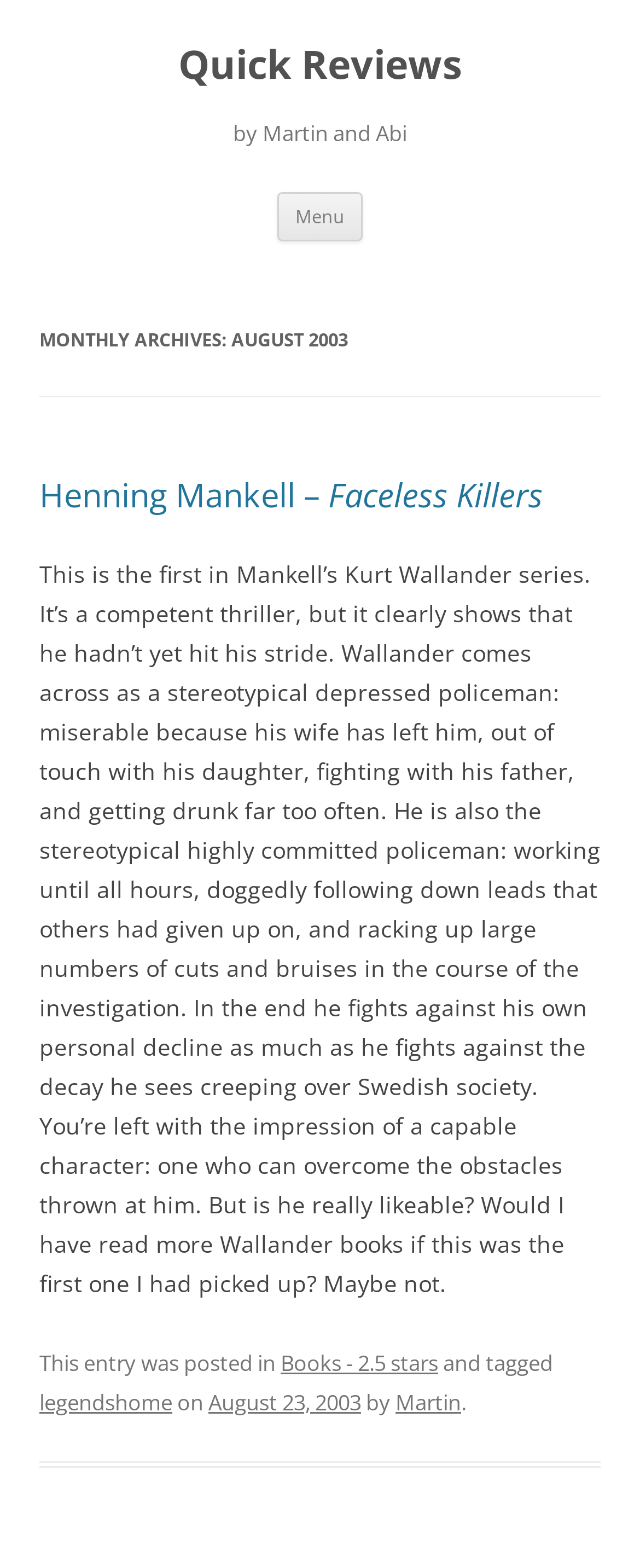Please respond in a single word or phrase: 
What is the rating of the book 'Henning Mankell – Faceless Killers'?

2.5 stars